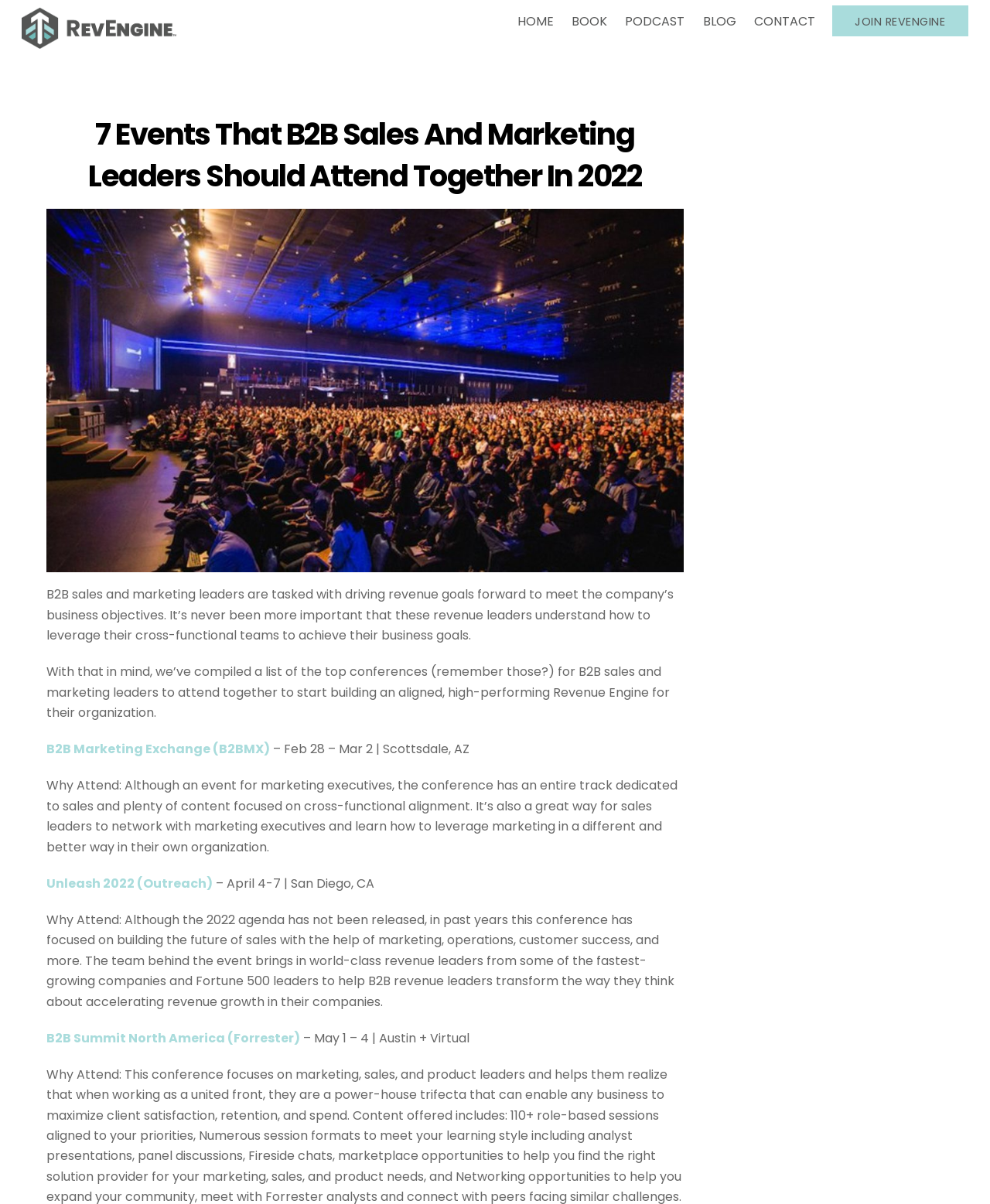Based on the element description: "Join RevEngine", identify the bounding box coordinates for this UI element. The coordinates must be four float numbers between 0 and 1, listed as [left, top, right, bottom].

[0.841, 0.005, 0.978, 0.03]